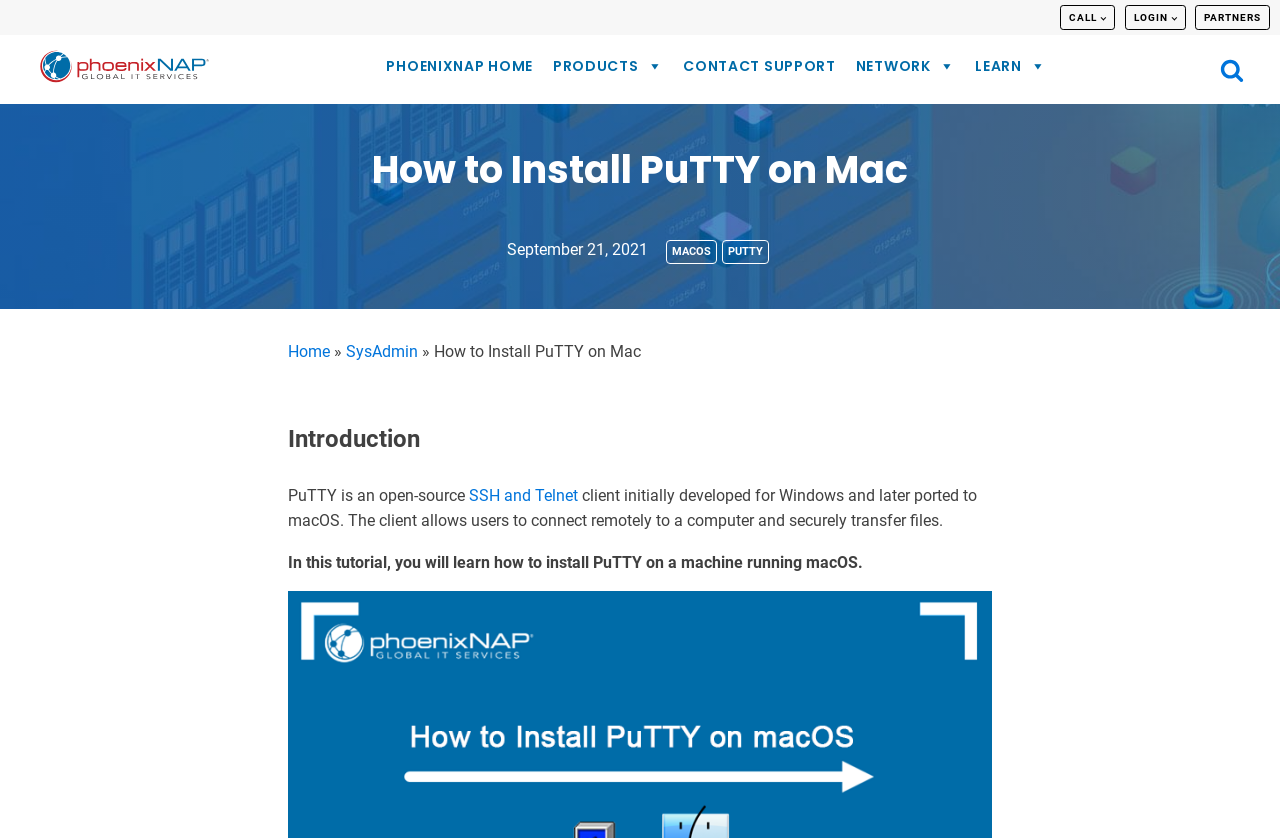Identify and provide the text content of the webpage's primary headline.

How to Install PuTTY on Mac